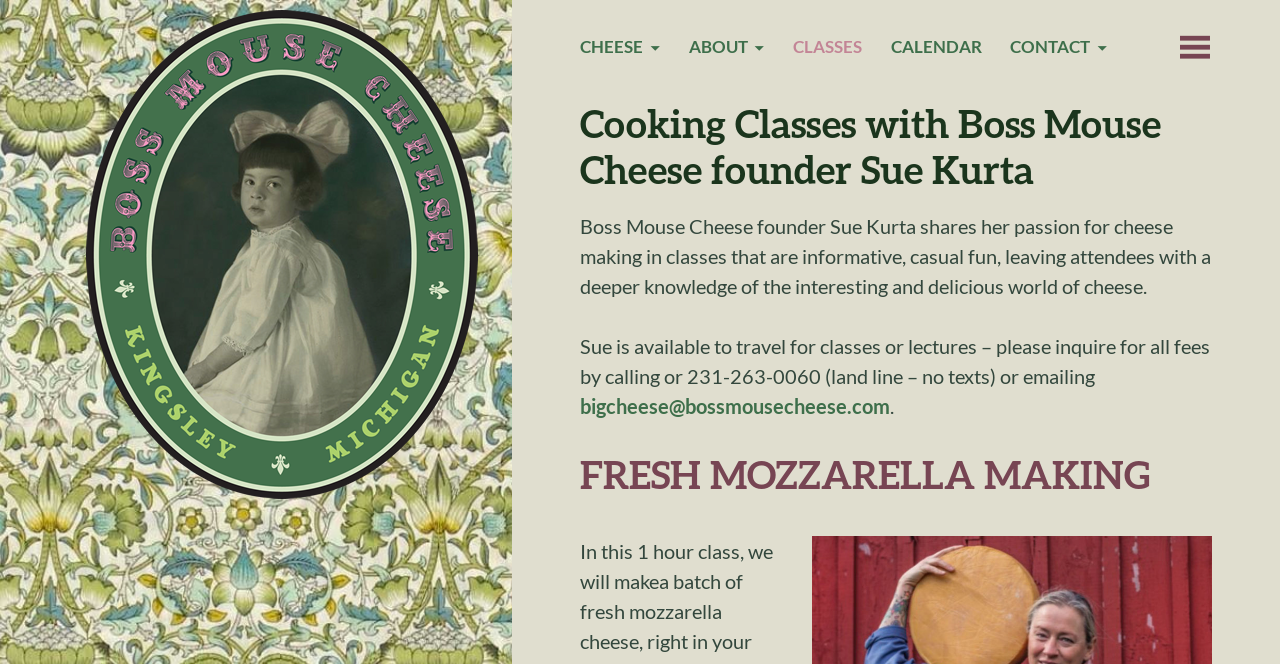Determine the bounding box coordinates of the clickable region to execute the instruction: "Learn about 'FRESH MOZZARELLA MAKING'". The coordinates should be four float numbers between 0 and 1, denoted as [left, top, right, bottom].

[0.453, 0.68, 0.947, 0.749]